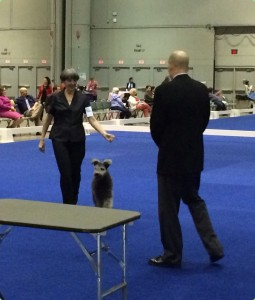Provide a comprehensive description of the image.

In this lively scene from a dog show, a handler elegantly presents a Pumi, a distinctive Hungarian breed known for its playful nature and agility. The handler, dressed in a stylish black outfit, confidently guides the Pumi across the vibrant blue carpeted arena, showcasing the dog’s well-groomed appearance and lively spirit. A judge, dressed in formal attire, stands attentively as they assess the Pumi’s performance. In the background, a captivated audience, consisting of fellow dog enthusiasts and spectators, watches from the seated area, highlighting the community atmosphere of the event. This image captures a precious moment of competition, emphasizing both the bond between handler and dog, and the celebrations of achievements in the world of canine excellence. The event is part of the Space Coast Kennel Club of Palm Bay, showcasing the love and dedication of Pumi lovers and club members.